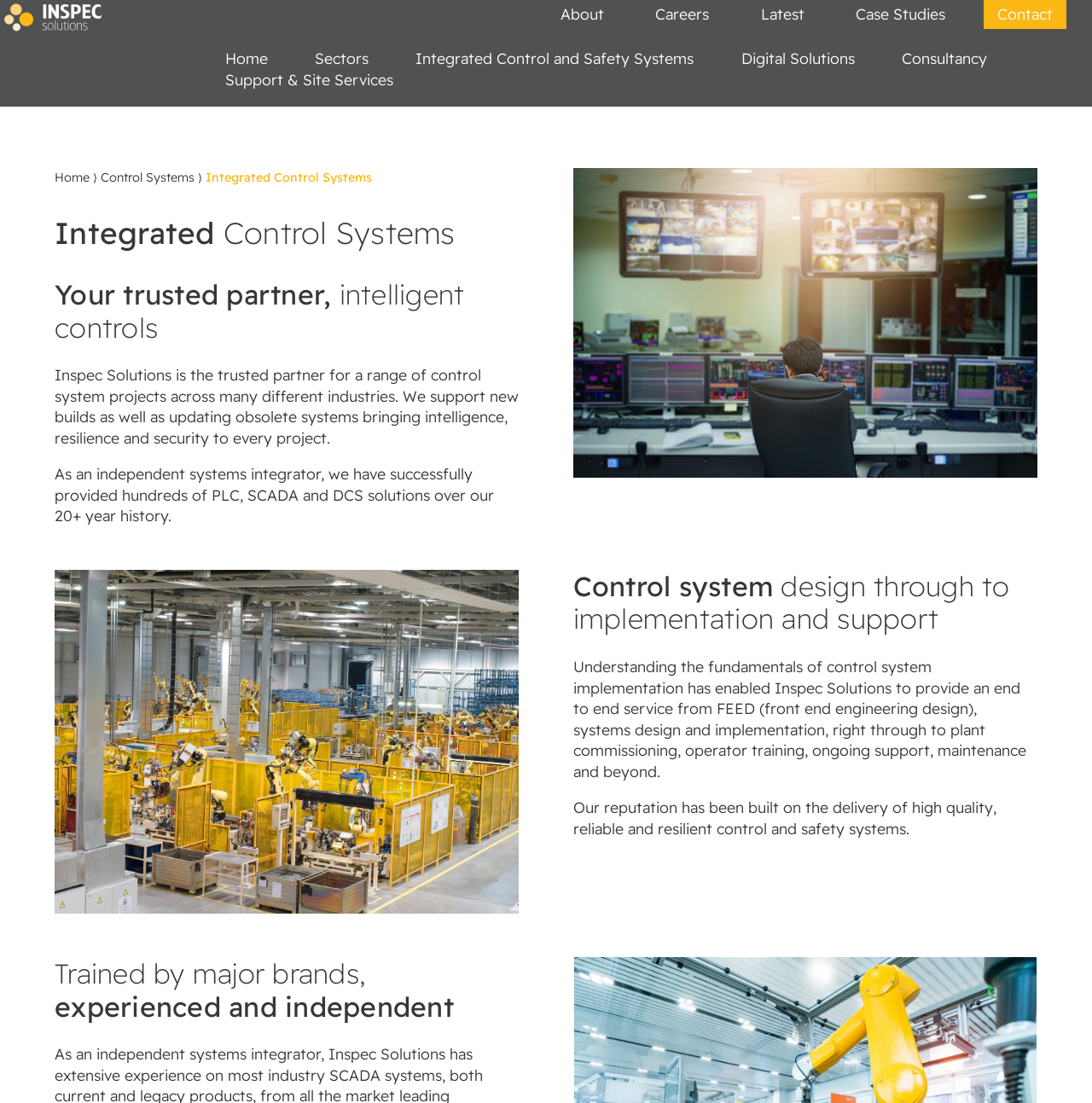Point out the bounding box coordinates of the section to click in order to follow this instruction: "Click on Home link".

[0.206, 0.043, 0.245, 0.062]